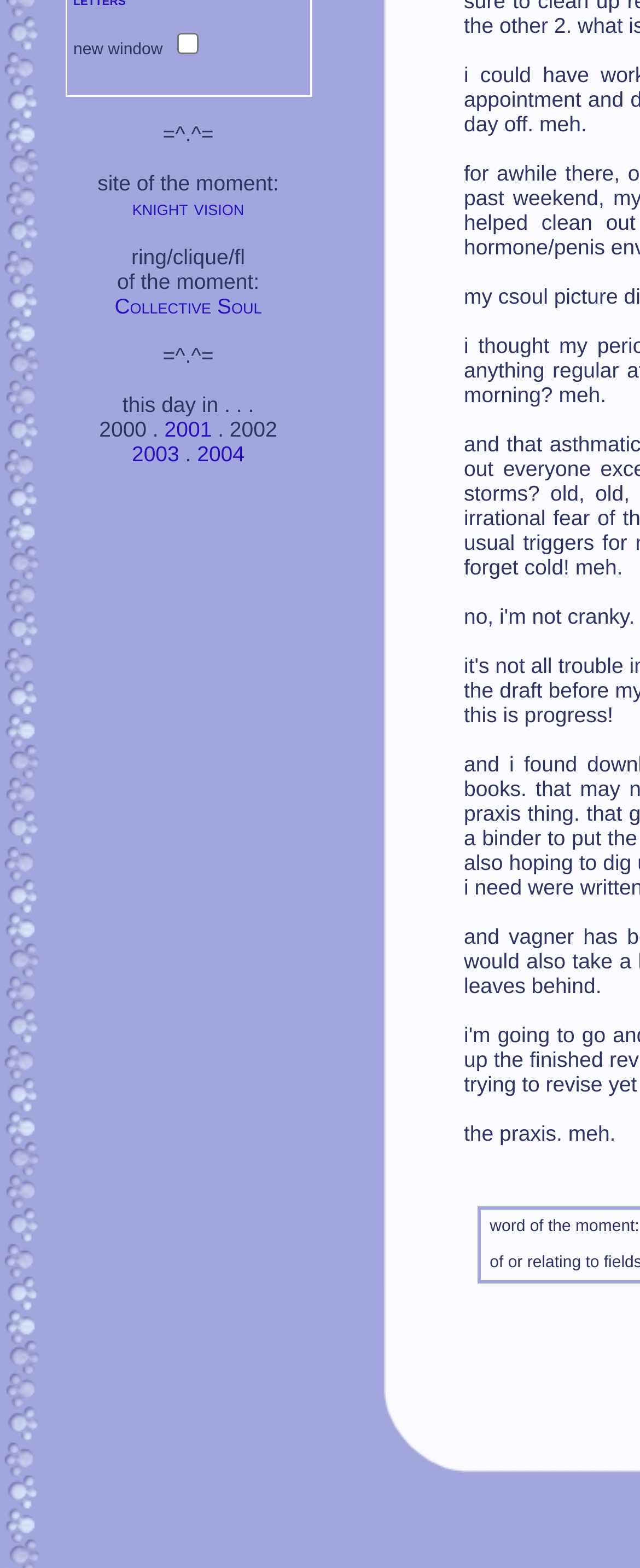Predict the bounding box for the UI component with the following description: "Collective Soul".

[0.179, 0.187, 0.409, 0.203]